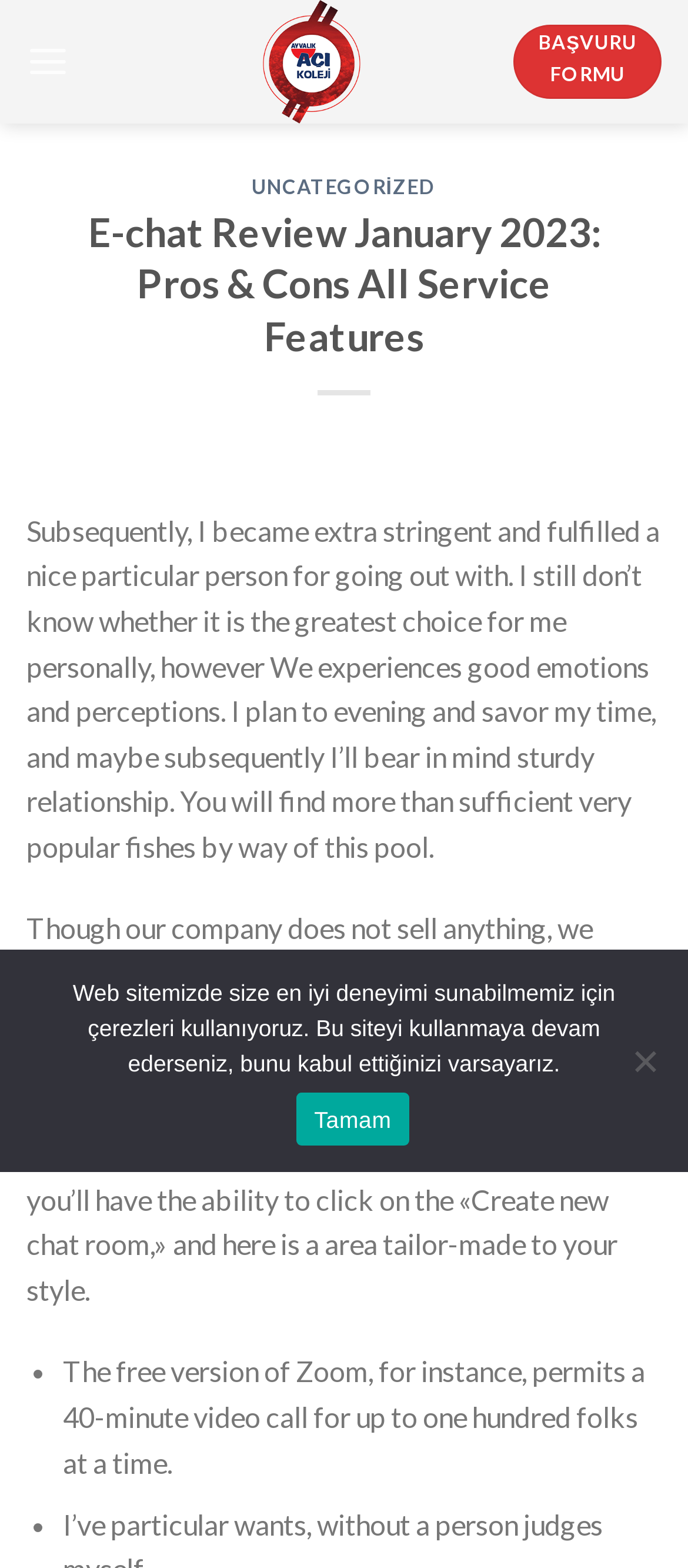Given the description "Tamam", determine the bounding box of the corresponding UI element.

[0.431, 0.697, 0.595, 0.731]